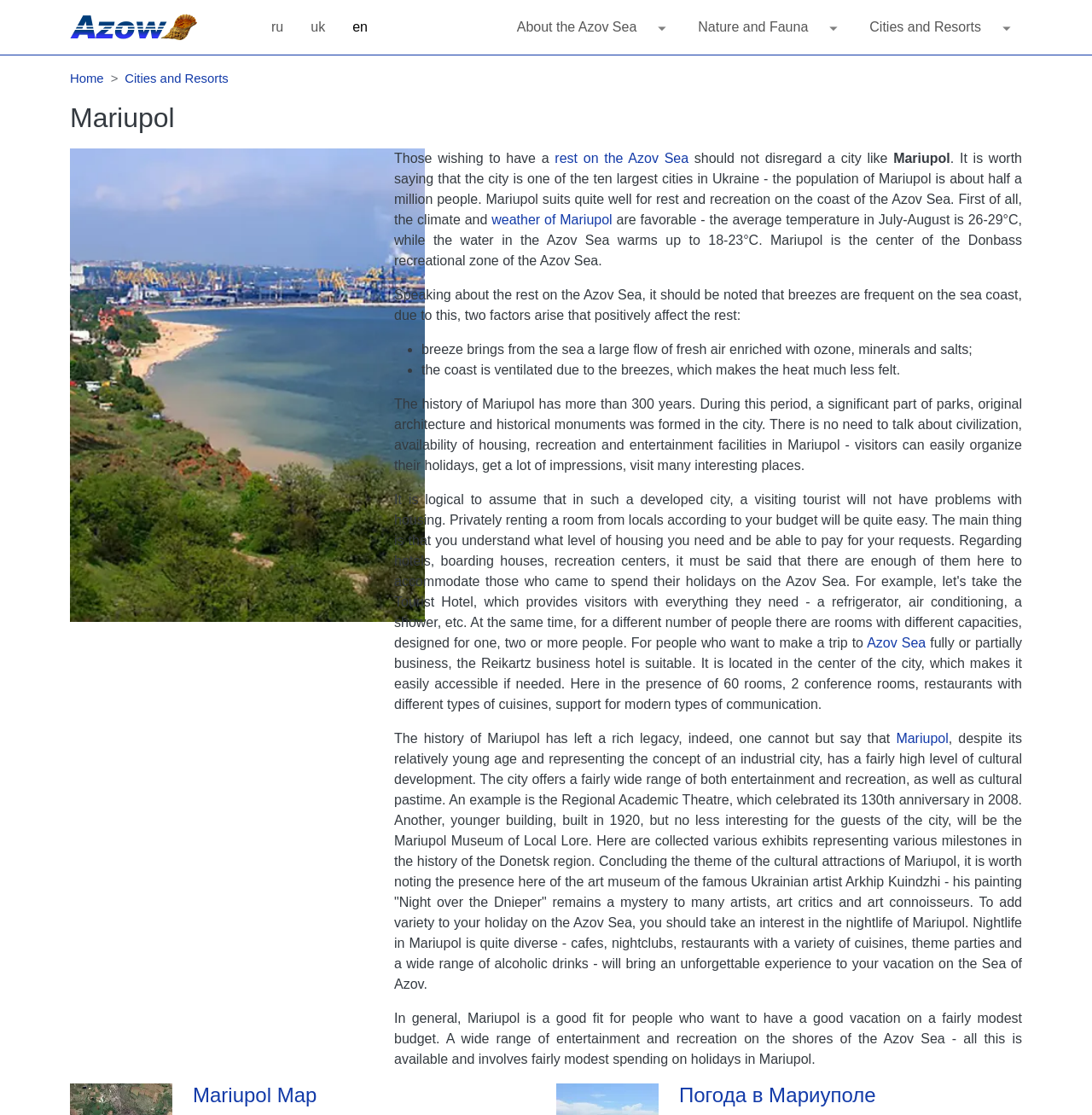Please identify the bounding box coordinates of the clickable area that will fulfill the following instruction: "View the 'Mariupol Map'". The coordinates should be in the format of four float numbers between 0 and 1, i.e., [left, top, right, bottom].

[0.177, 0.971, 0.29, 0.992]